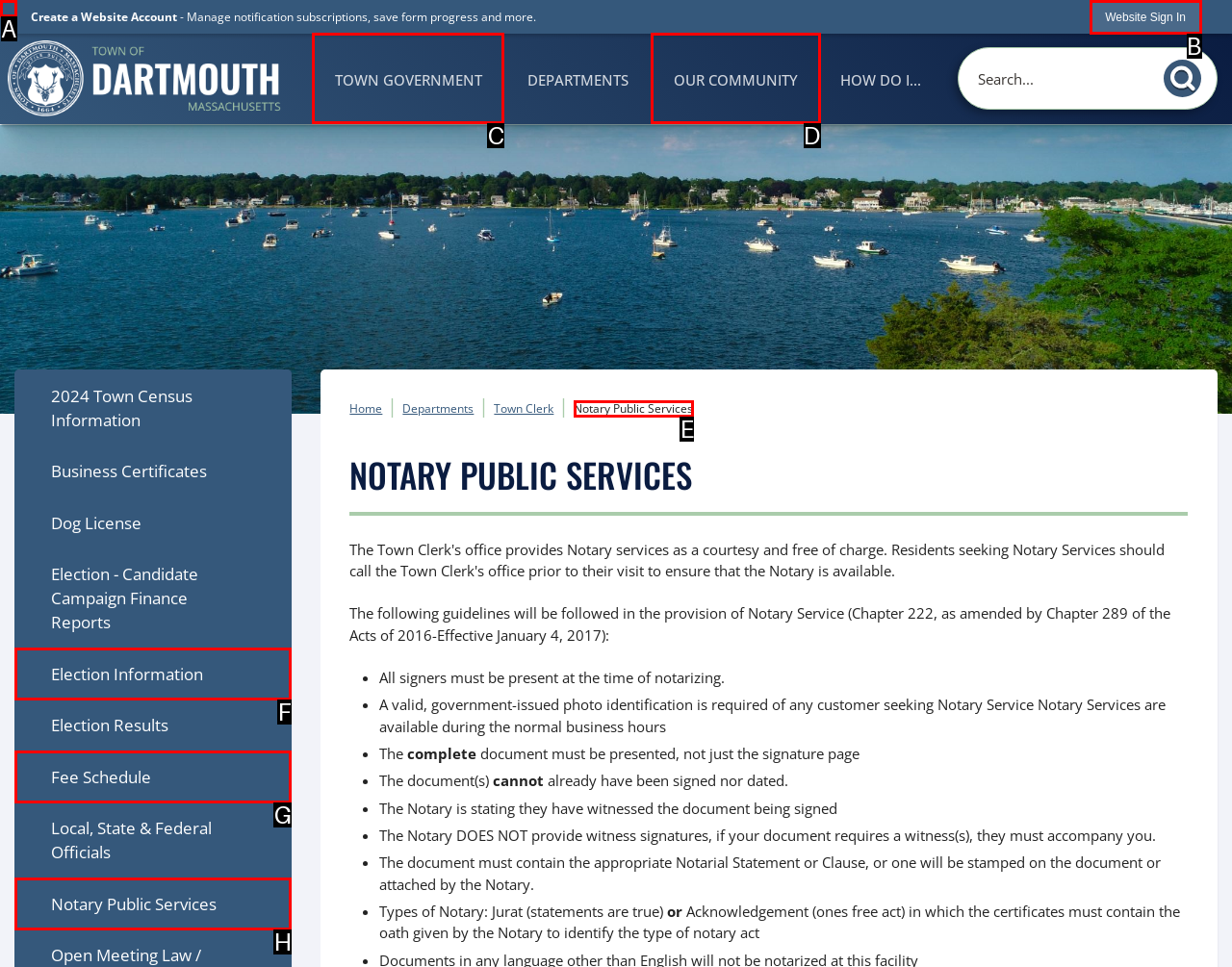Tell me which letter corresponds to the UI element that should be clicked to fulfill this instruction: Click on the 'Notary Public Services' link
Answer using the letter of the chosen option directly.

E